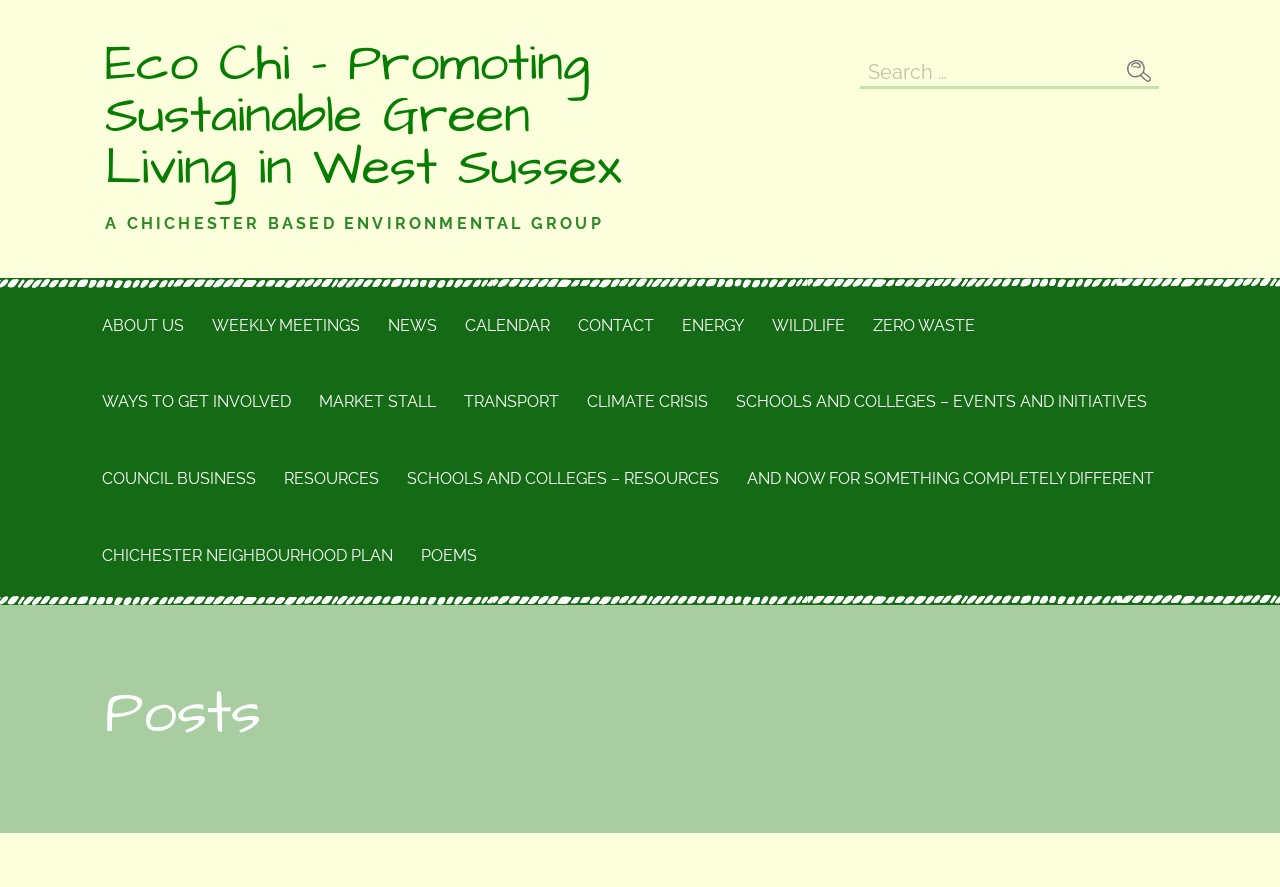Locate the bounding box of the UI element described by: "Transport" in the given webpage screenshot.

[0.353, 0.411, 0.446, 0.497]